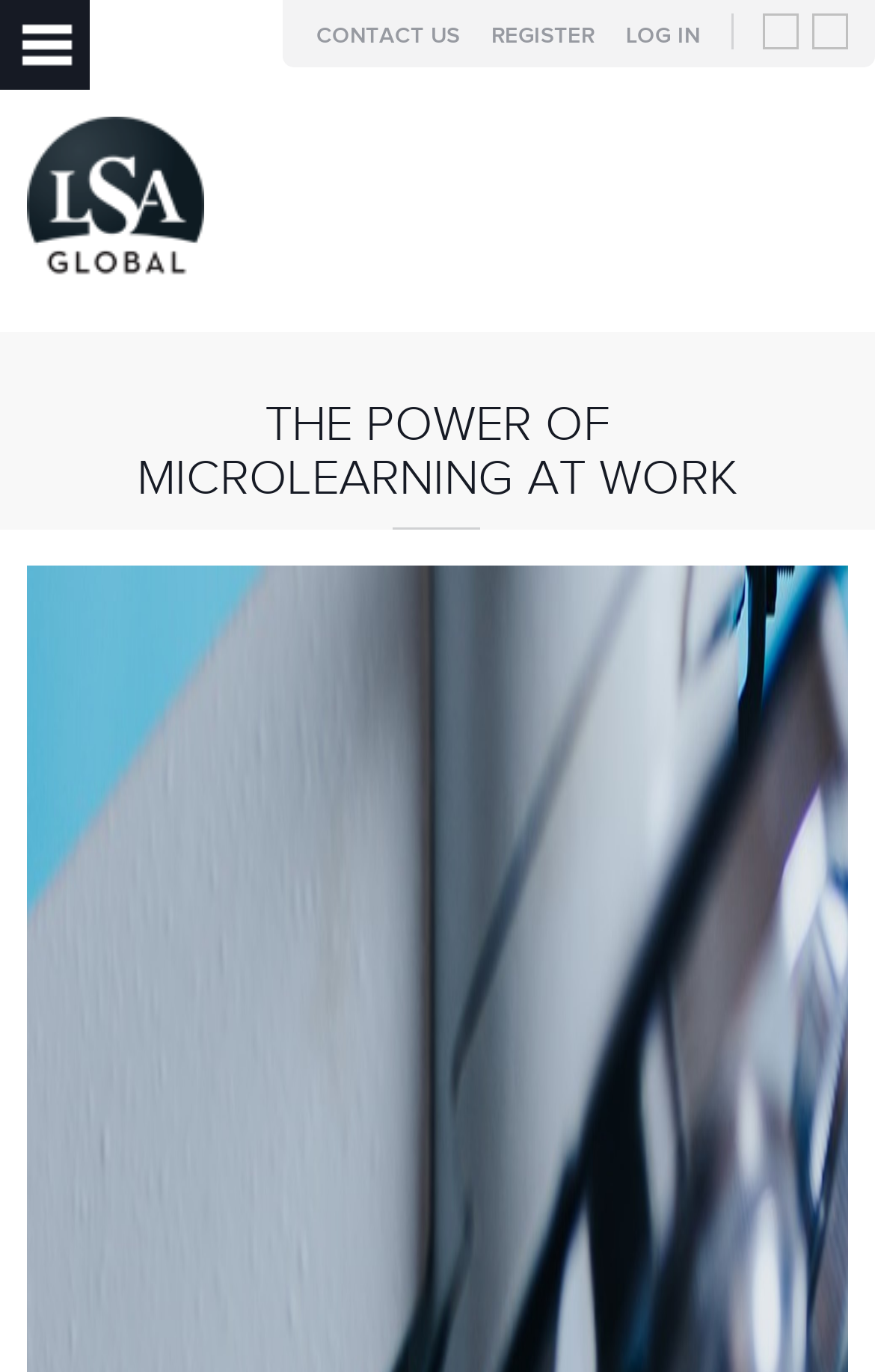Bounding box coordinates should be in the format (top-left x, top-left y, bottom-right x, bottom-right y) and all values should be floating point numbers between 0 and 1. Determine the bounding box coordinate for the UI element described as: Log in

[0.715, 0.016, 0.8, 0.036]